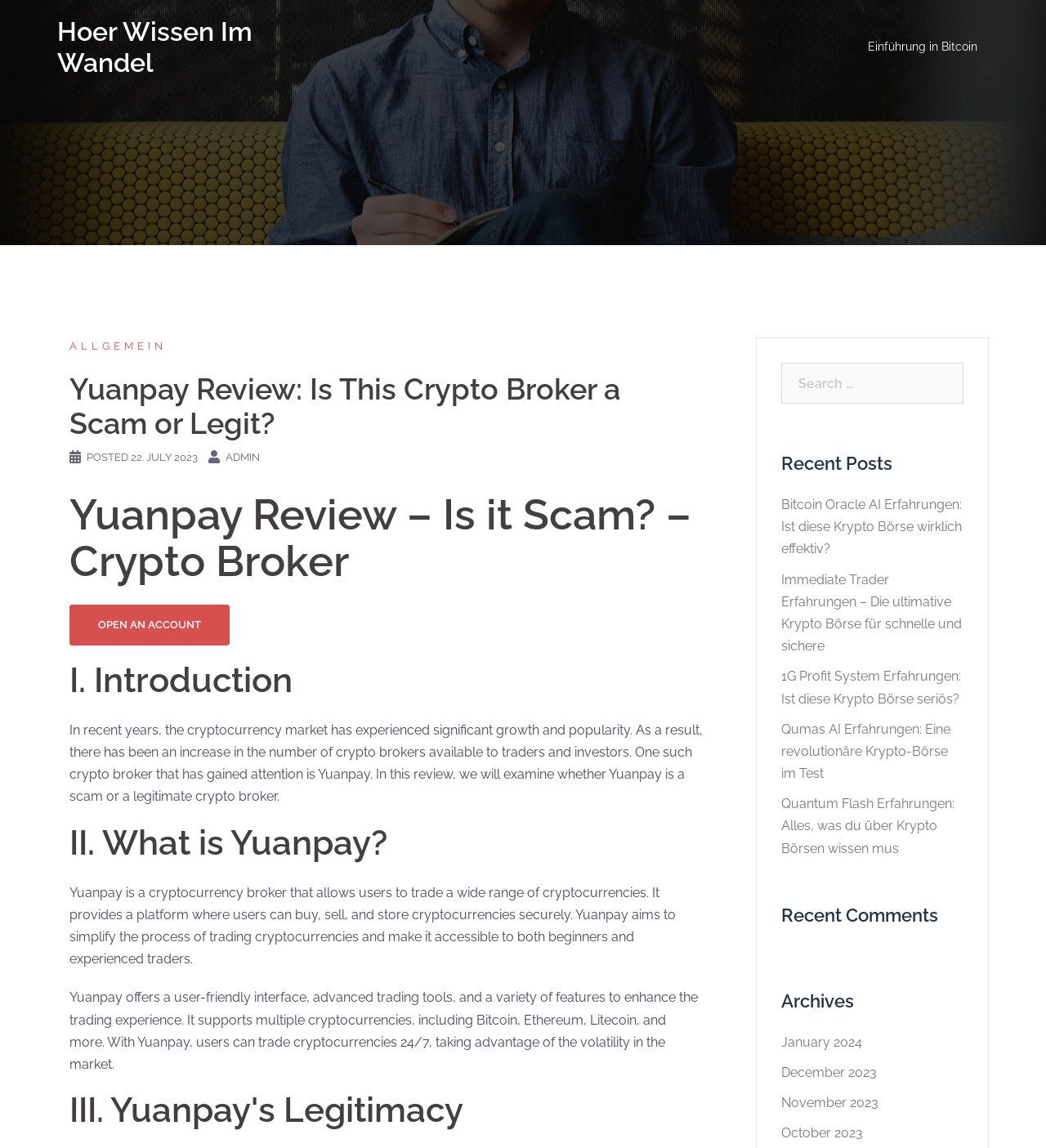How many recent posts are listed on this webpage?
From the details in the image, provide a complete and detailed answer to the question.

The number of recent posts listed on this webpage can be determined by counting the link elements under the heading 'Recent Posts'. There are five link elements, each corresponding to a different post, namely 'Bitcoin Oracle AI Erfahrungen: Ist diese Krypto Börse wirklich effektiv?', 'Immediate Trader Erfahrungen – Die ultimative Krypto Börse für schnelle und sichere', '1G Profit System Erfahrungen: Ist diese Krypto Börse seriös?', 'Qumas AI Erfahrungen: Eine revolutionäre Krypto-Börse im Test', and 'Quantum Flash Erfahrungen: Alles, was du über Krypto Börsen wissen mus'.